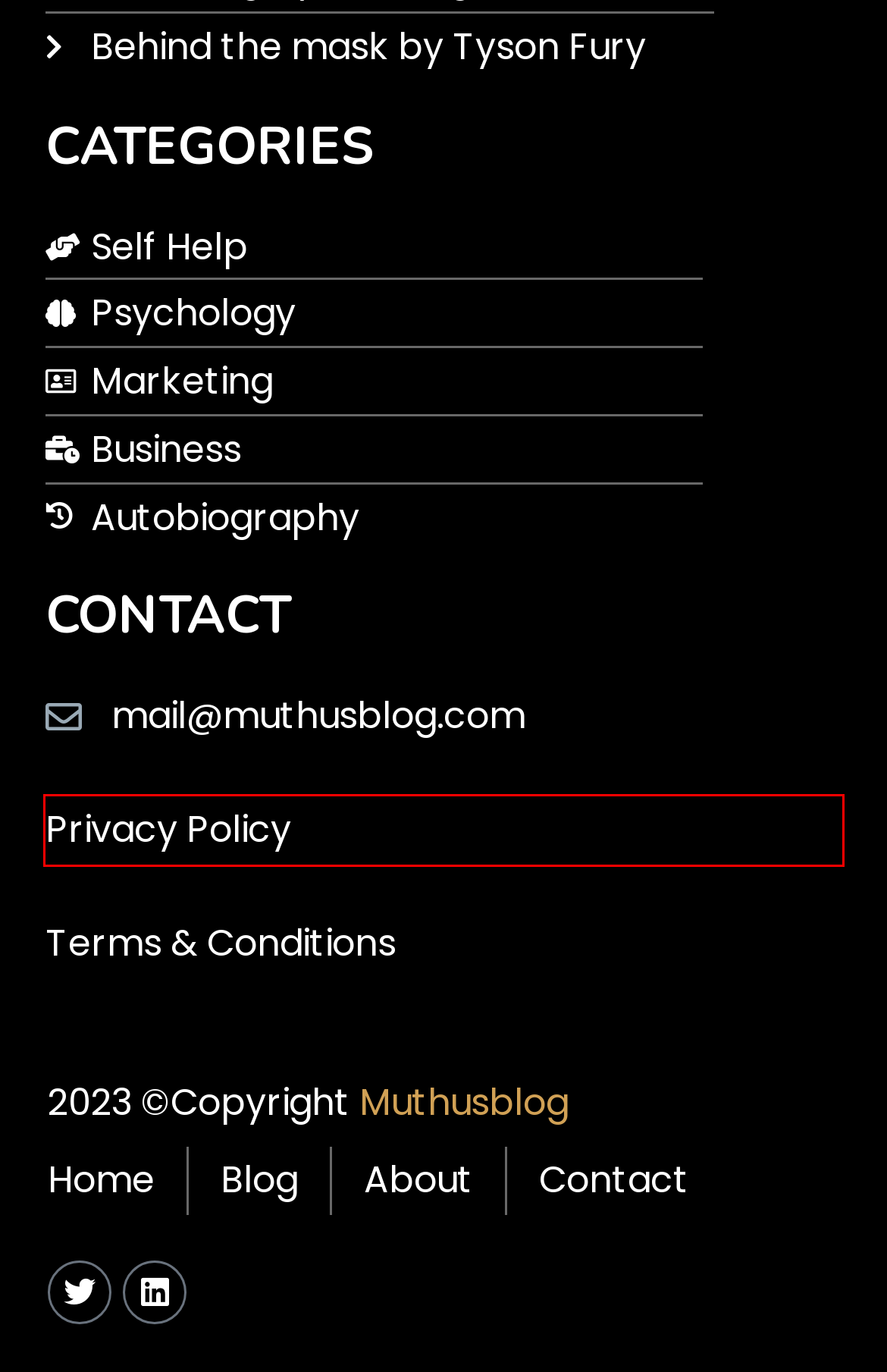You have been given a screenshot of a webpage, where a red bounding box surrounds a UI element. Identify the best matching webpage description for the page that loads after the element in the bounding box is clicked. Options include:
A. Blog - MuthusBlog
B. Behind The Mask By Tyson Fury - Summary - MuthusBlog
C. Privacy Policy - MuthusBlog
D. Contact Me - MuthusBlog
E. Marketing - MuthusBlog
F. Terms - MuthusBlog
G. Psychology - MuthusBlog
H. Self Help - MuthusBlog

C